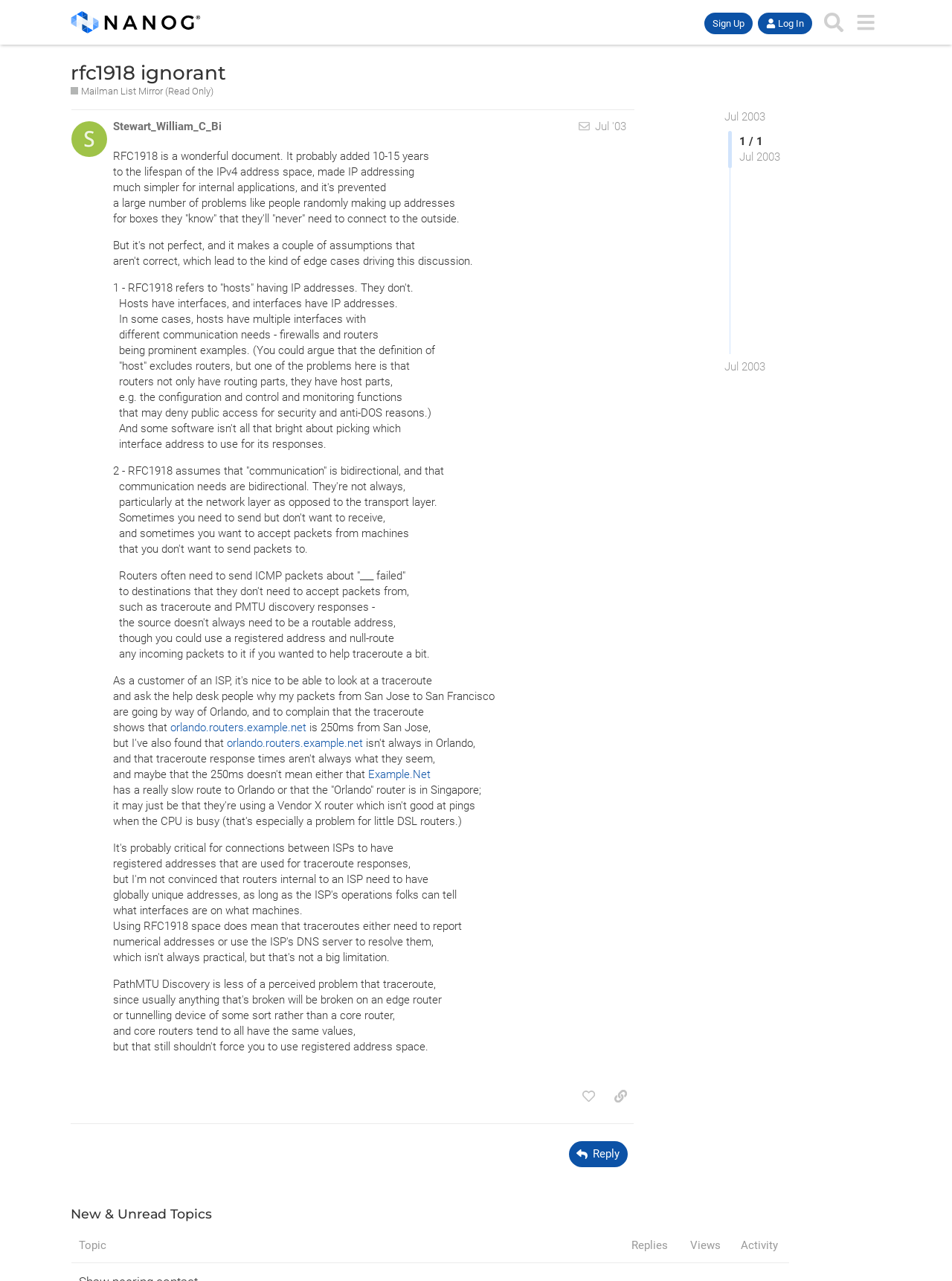Determine the bounding box coordinates for the area that needs to be clicked to fulfill this task: "visit the 'JPassion Courses' page". The coordinates must be given as four float numbers between 0 and 1, i.e., [left, top, right, bottom].

None